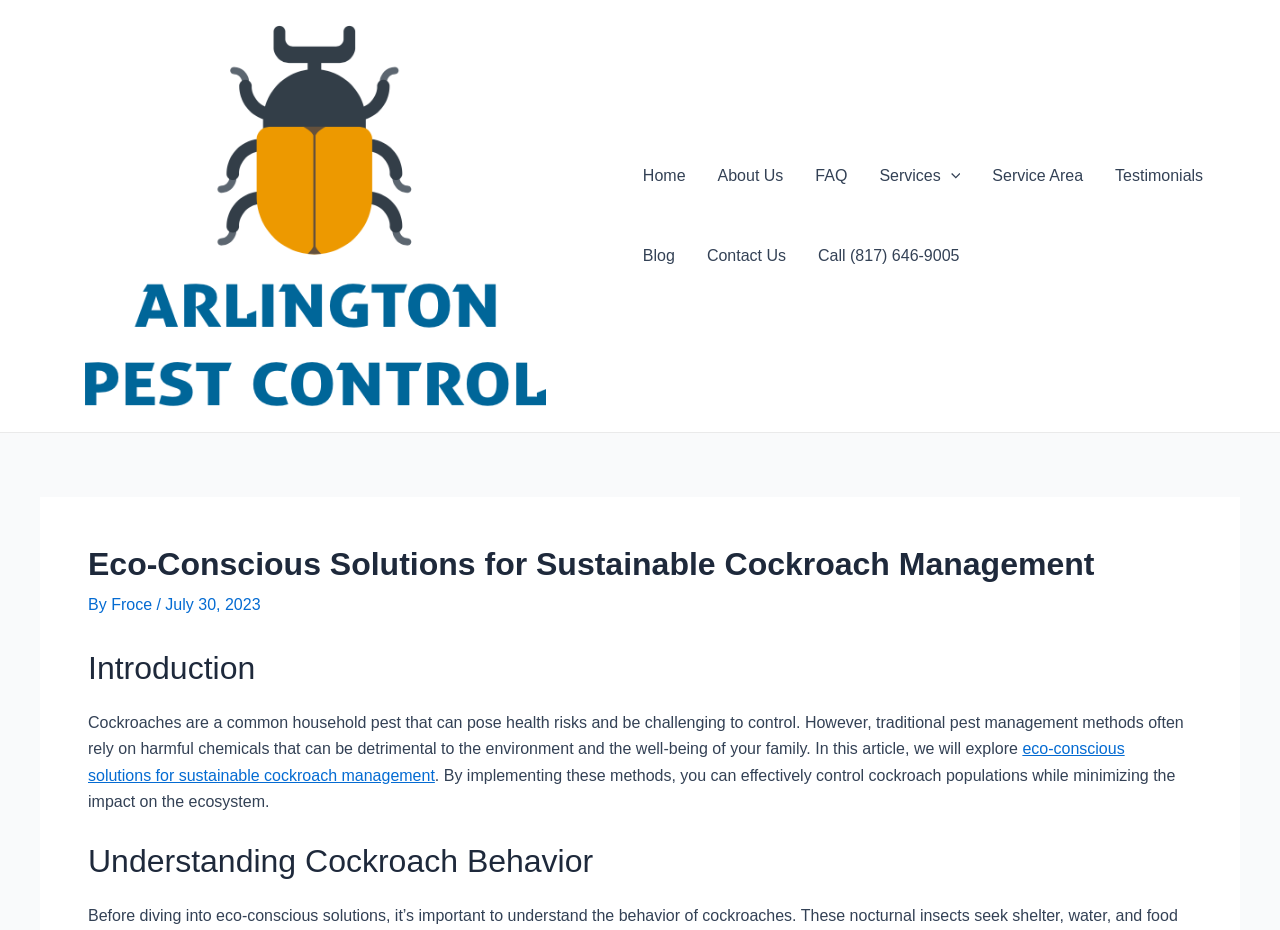Respond concisely with one word or phrase to the following query:
What is the name of the pest control company?

Arlington Pest Control